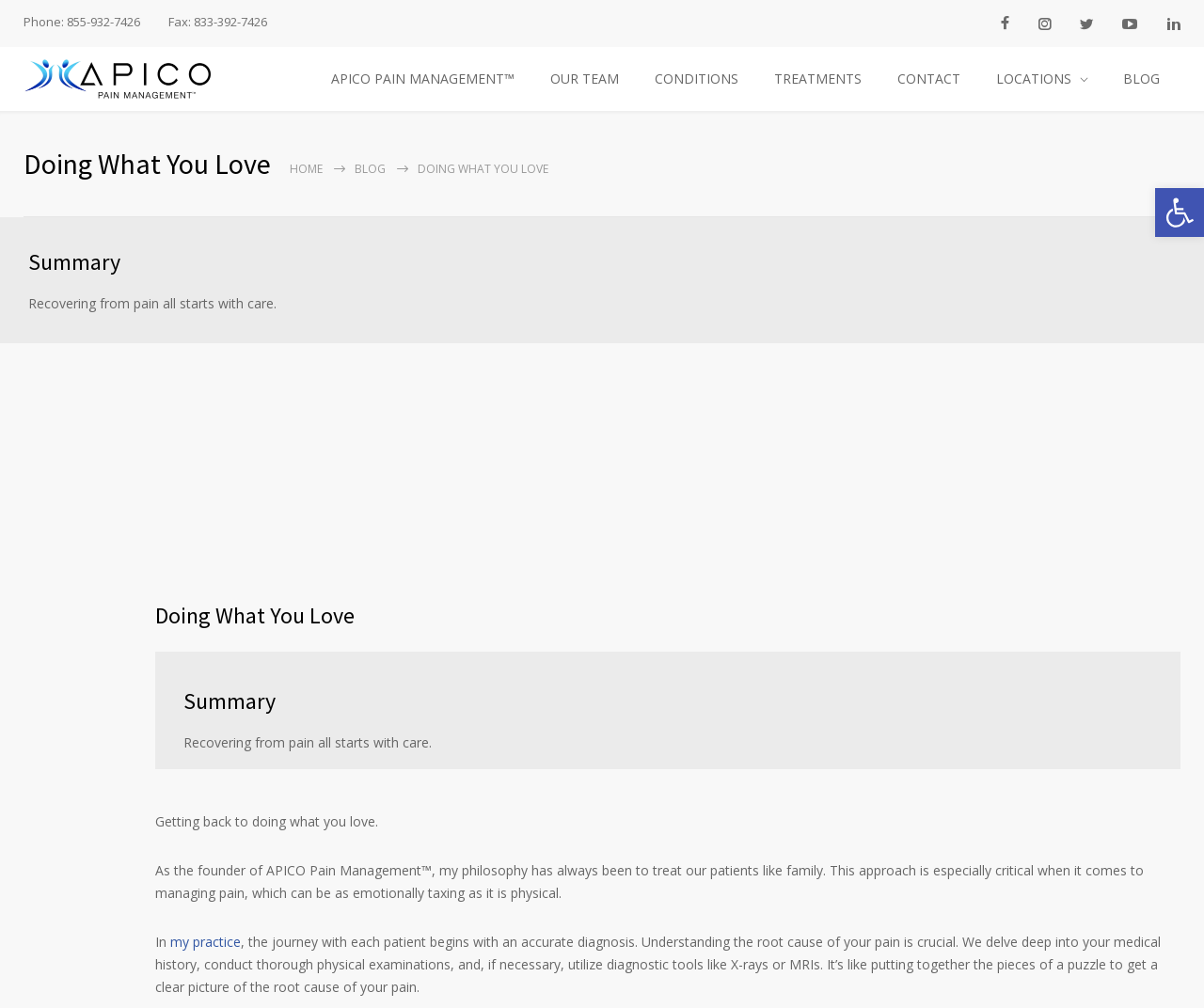Determine the bounding box coordinates of the region to click in order to accomplish the following instruction: "Click the APICO PAIN MANAGEMENT link". Provide the coordinates as four float numbers between 0 and 1, specifically [left, top, right, bottom].

[0.262, 0.056, 0.441, 0.101]